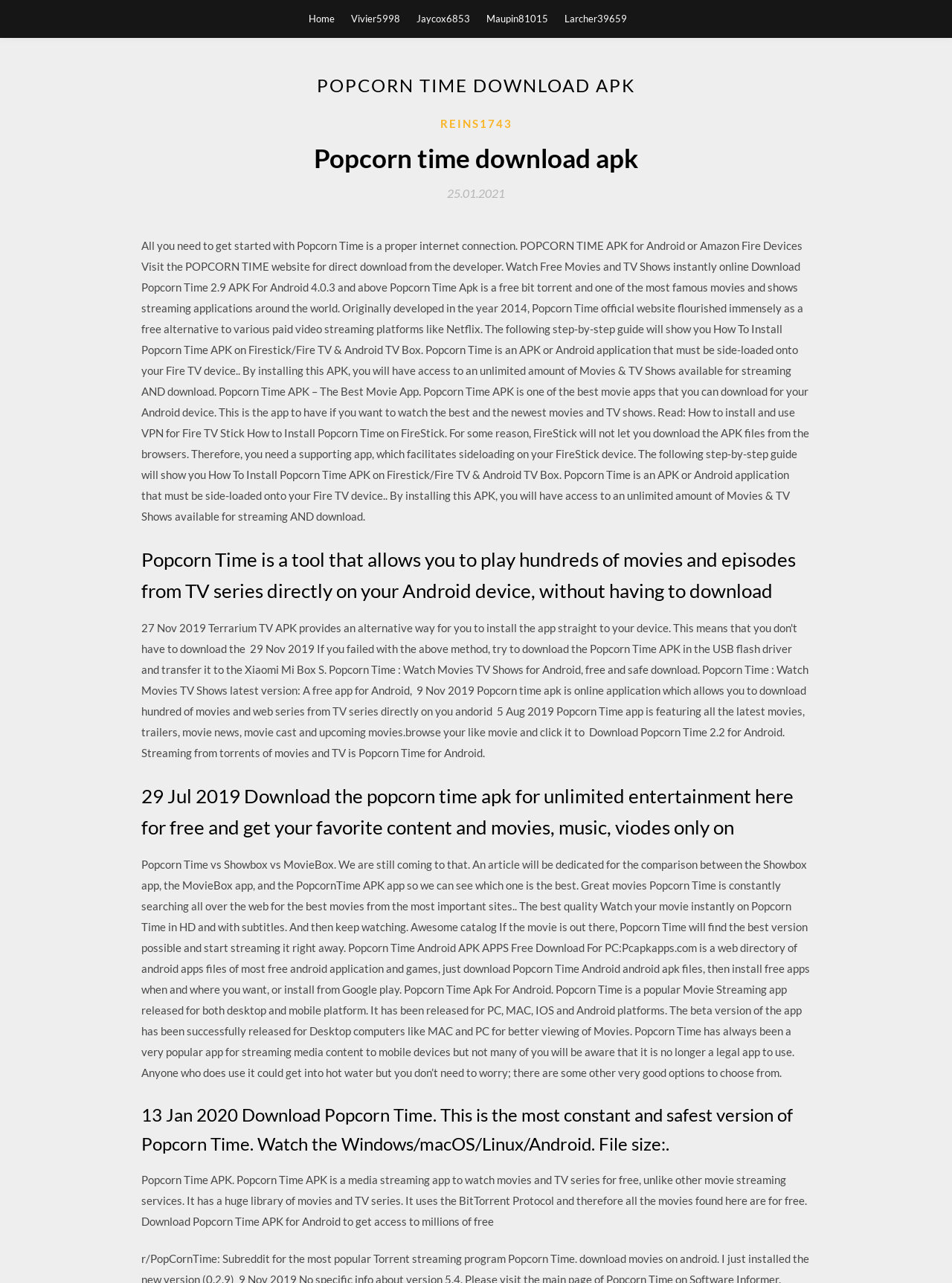What is required to get started with Popcorn Time?
Give a single word or phrase as your answer by examining the image.

Proper internet connection